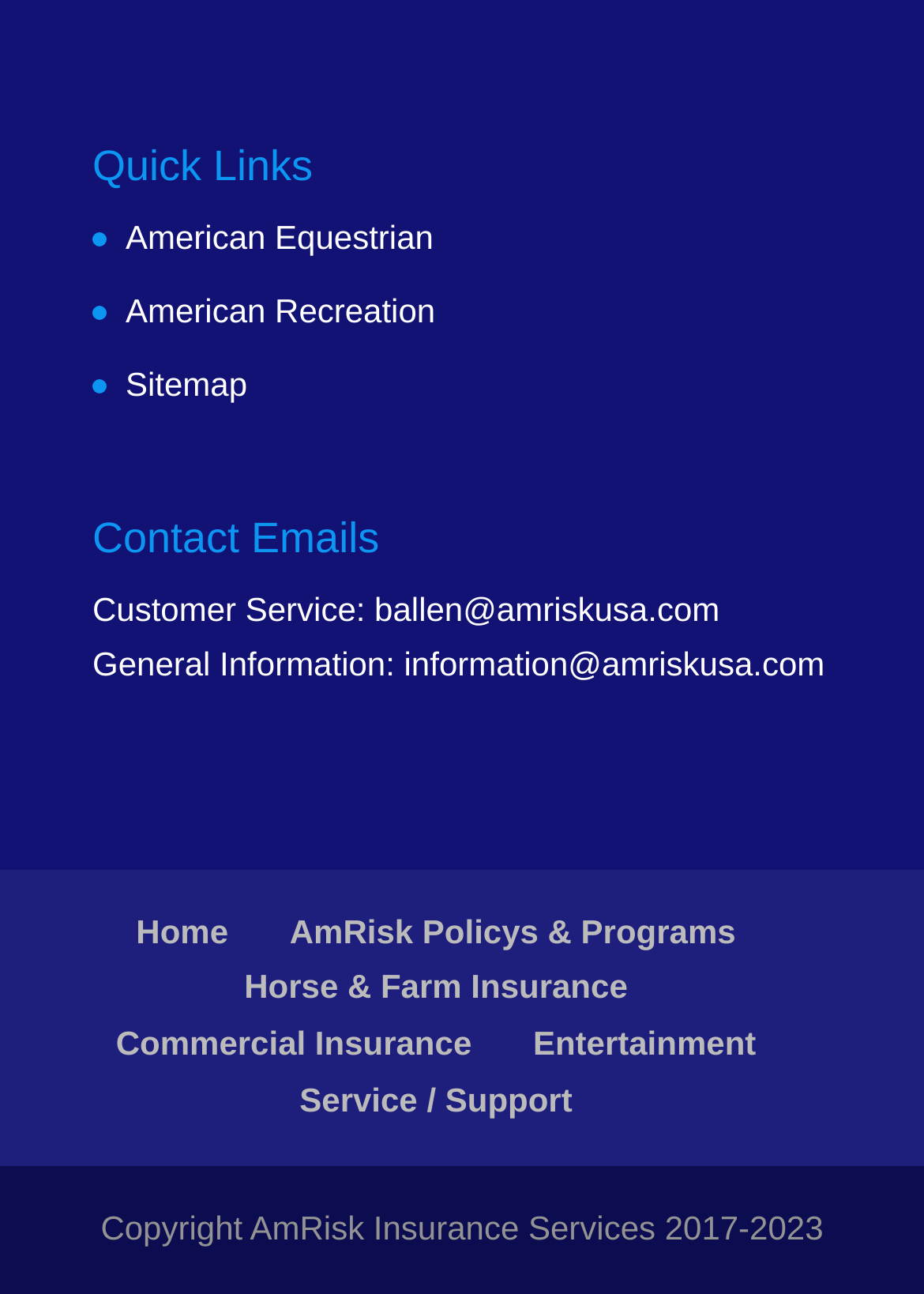What is the theme of the webpage?
Based on the visual, give a brief answer using one word or a short phrase.

Insurance